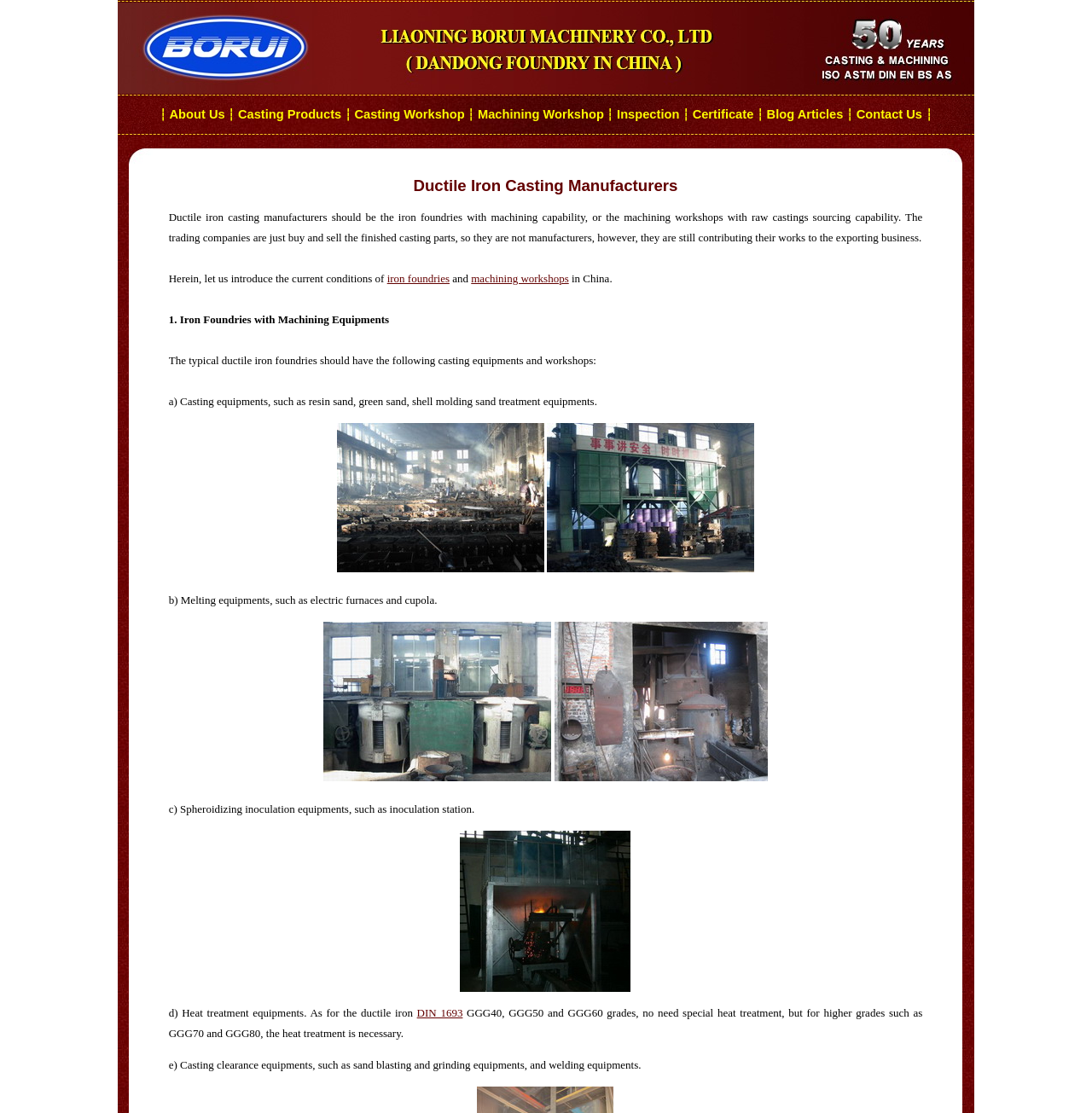Determine the bounding box coordinates for the area that should be clicked to carry out the following instruction: "Check the link to DIN 1693".

[0.382, 0.904, 0.424, 0.916]